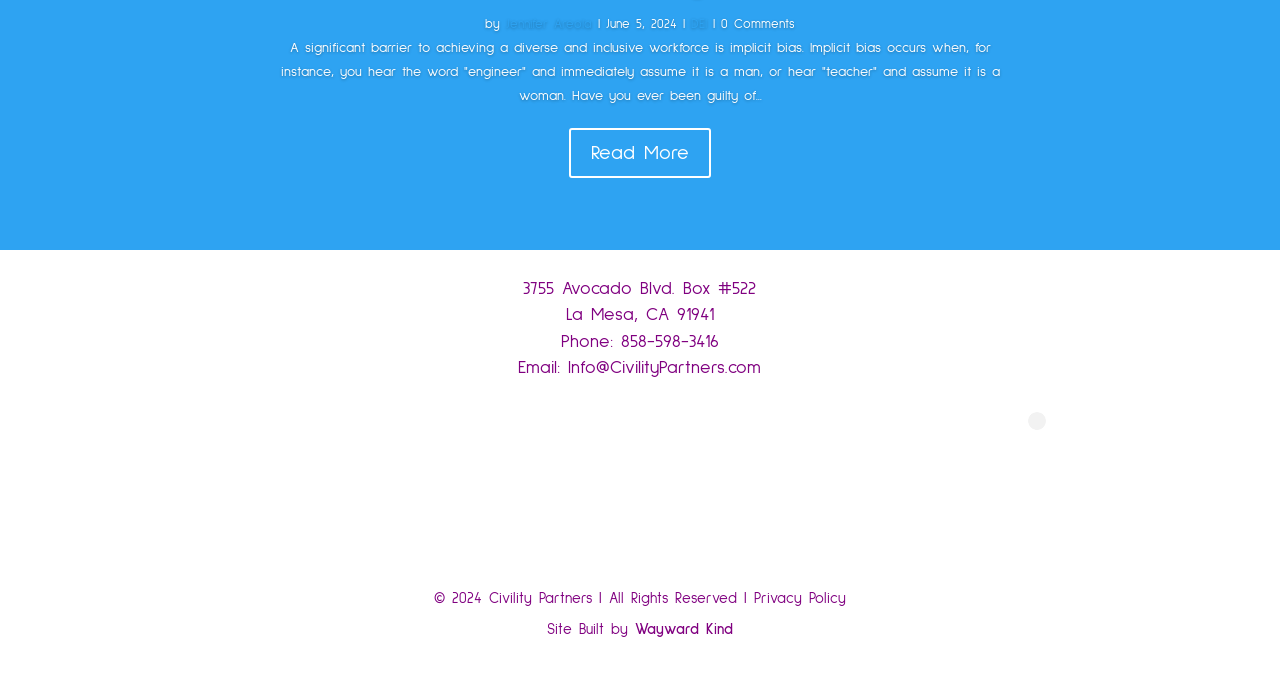What is the copyright year mentioned on the webpage?
Look at the screenshot and respond with one word or a short phrase.

2024